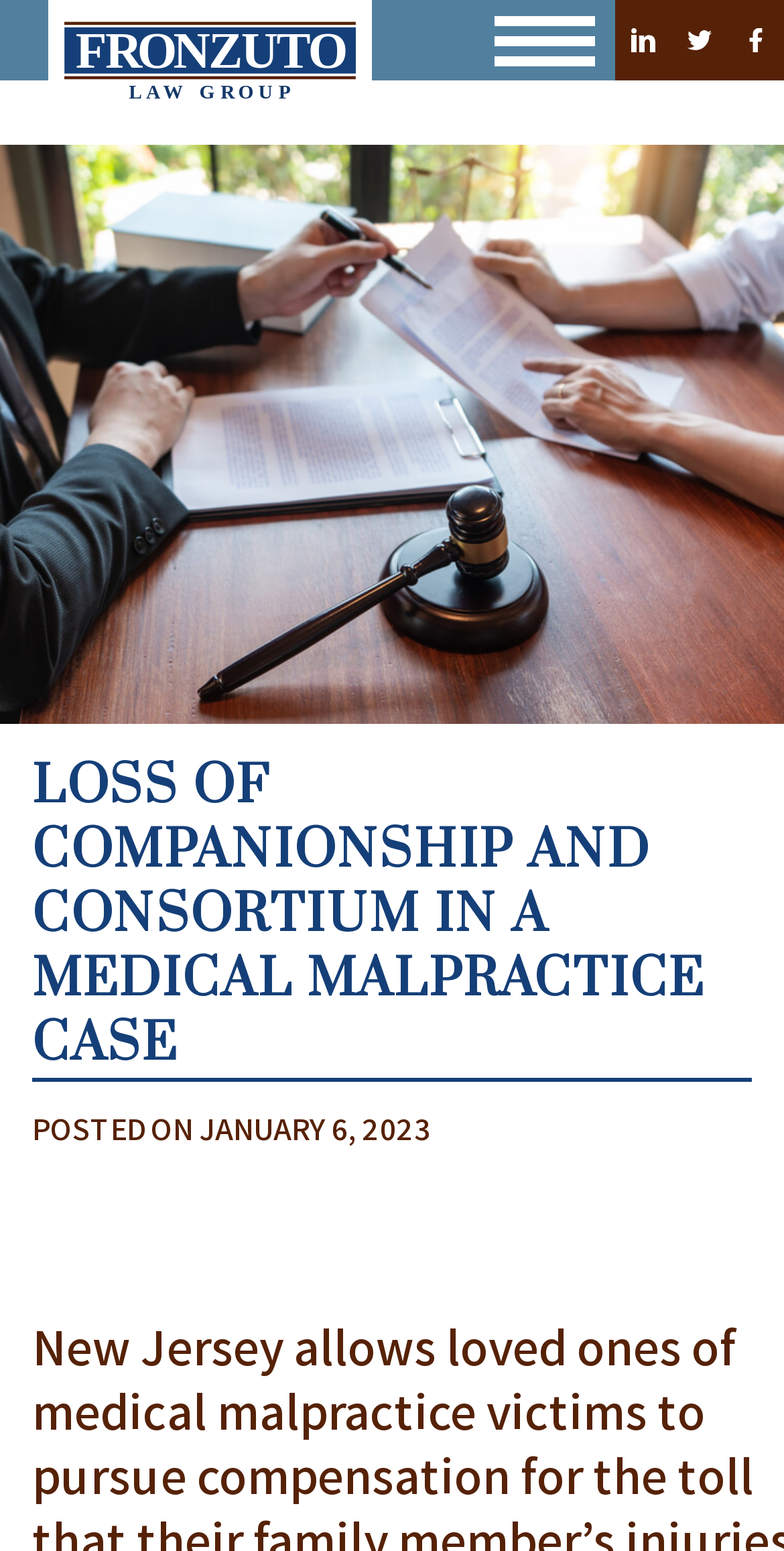What is the name of the law group?
Answer the question with as much detail as possible.

I found the answer by looking at the links and images at the top of the webpage, which all have the text 'Fronzuto Law Group' in them.